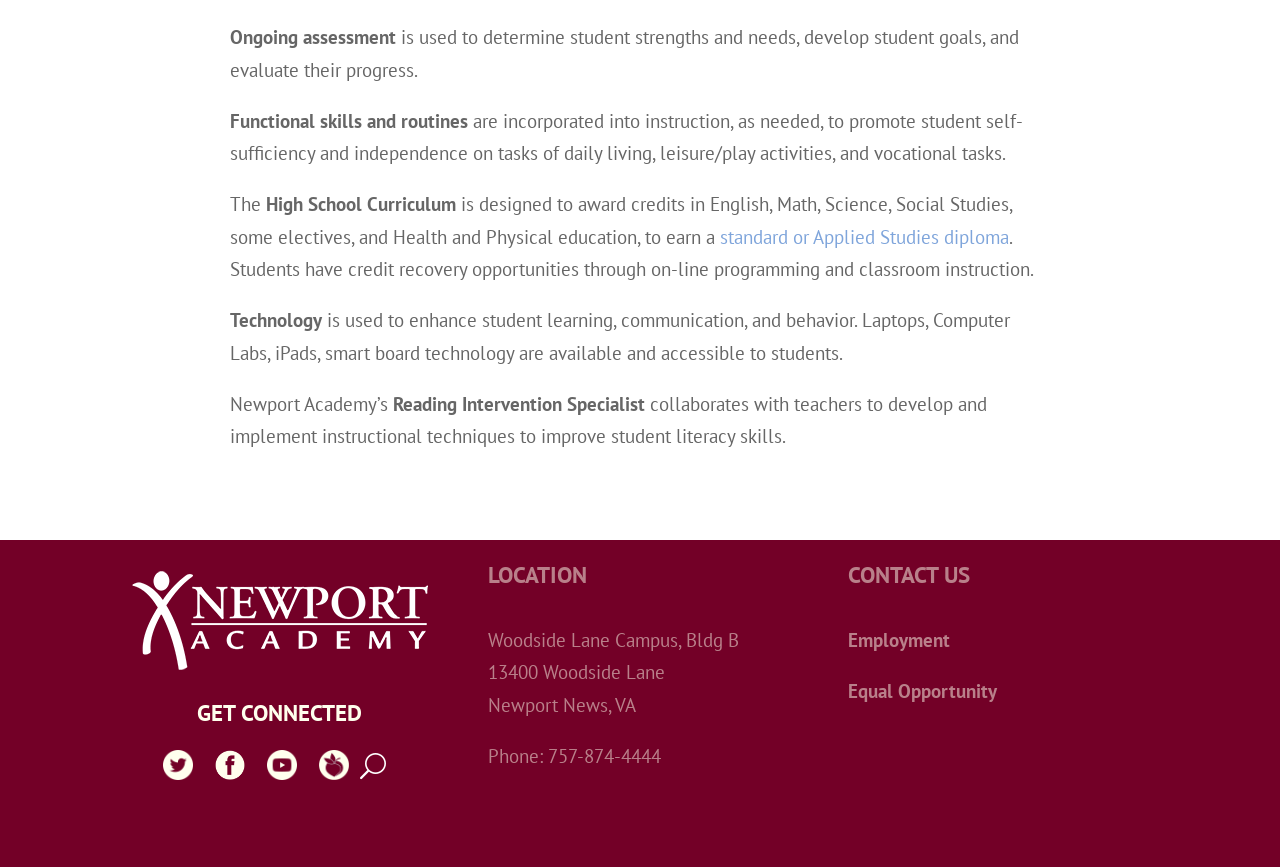Using the webpage screenshot, locate the HTML element that fits the following description and provide its bounding box: "Equal Opportunity".

[0.663, 0.784, 0.782, 0.811]